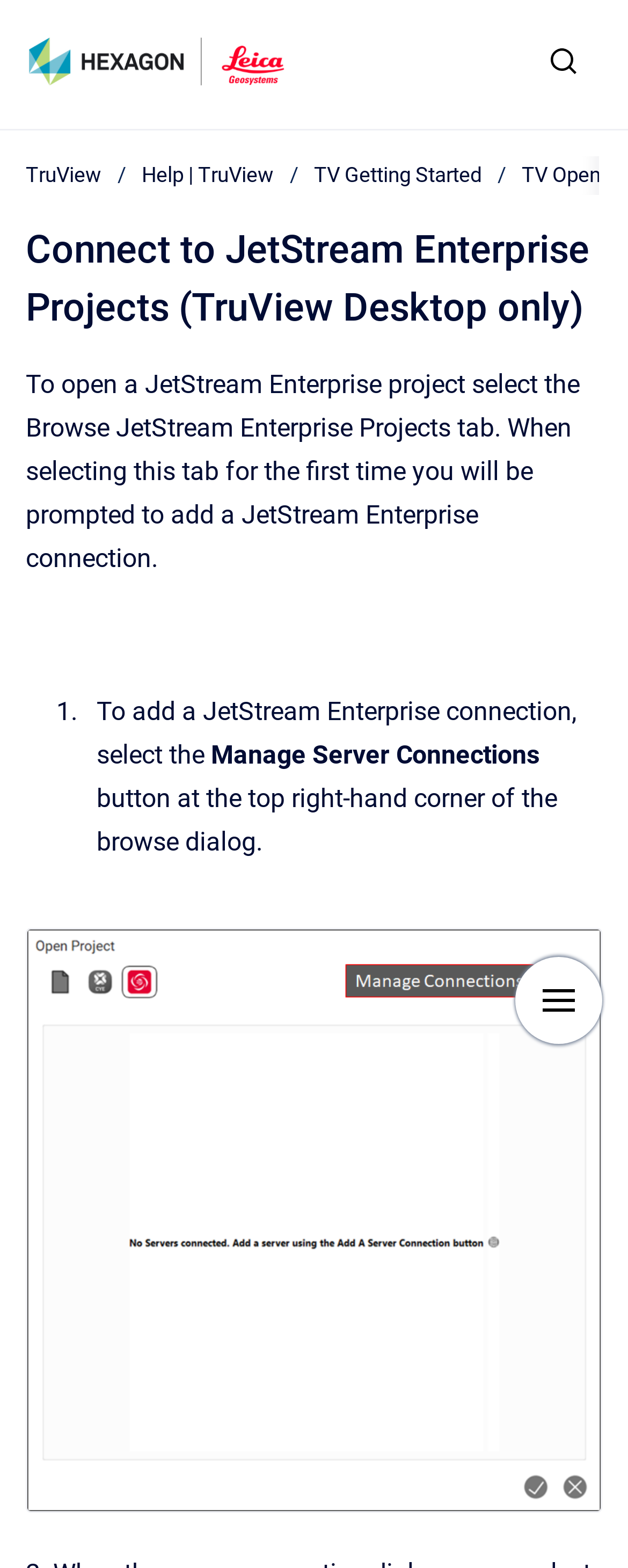What is the image on the webpage used for?
Answer the question with as much detail as you can, using the image as a reference.

I examined the figure element with ID 91, which contains an image and a static text element. The static text element says 'Opens image in full screen', suggesting that the image is used to illustrate a process and can be opened in full screen for better viewing.